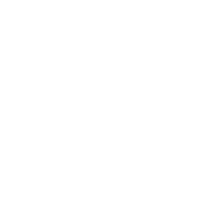Detail every aspect of the image in your caption.

The image features a silhouette of an irrigation pump at work, symbolizing effective water management in agriculture. This aligns with the services provided by Layne of Idaho, a company dedicated to pump installation, maintenance, and repair for farming needs. With over 45 years of experience, they understand the critical role of water pumps in farming and emphasize their commitment to supporting local farmers in the Greater Boise area and beyond. The image reflects the company's focus on ensuring reliable water flow for agricultural purposes, underscoring their expertise in the industry.